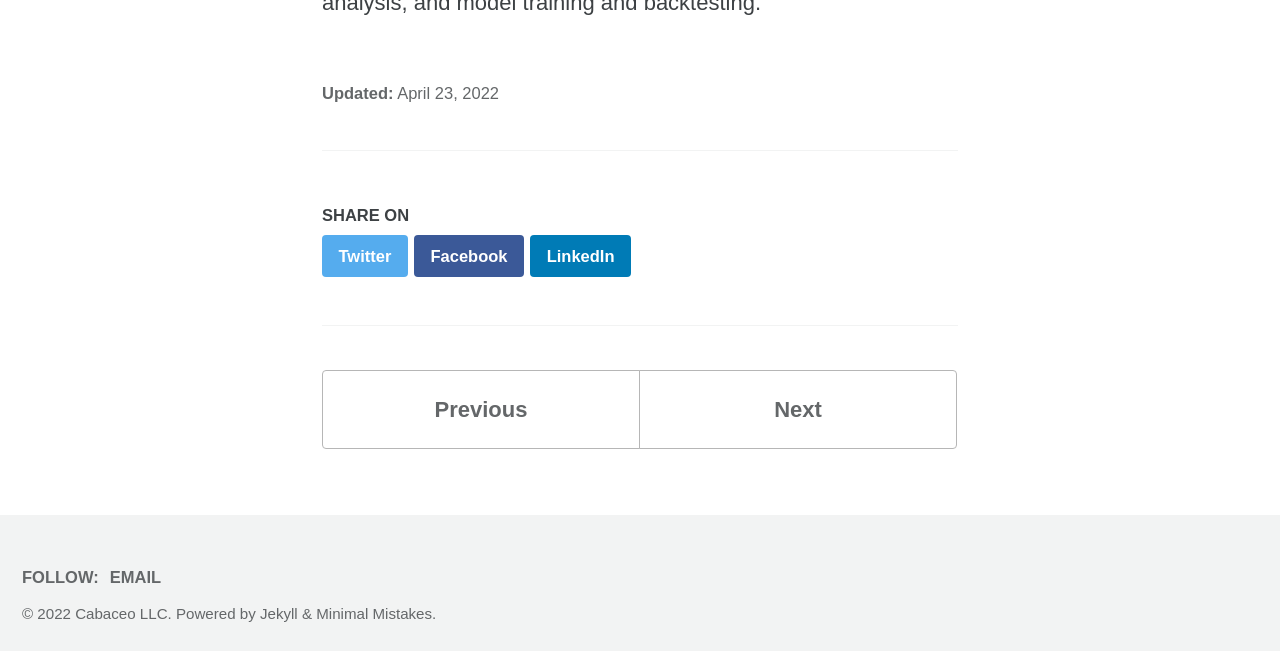Extract the bounding box coordinates for the UI element described by the text: "Minimal Mistakes". The coordinates should be in the form of [left, top, right, bottom] with values between 0 and 1.

[0.247, 0.929, 0.338, 0.955]